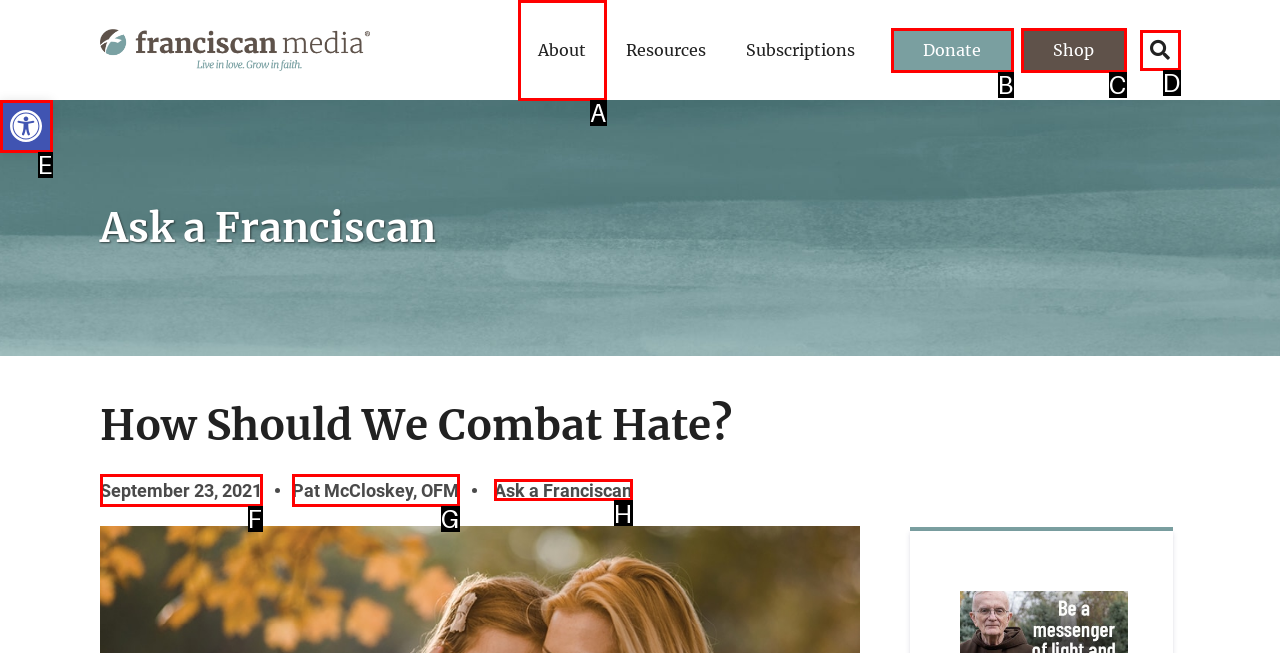Determine which HTML element should be clicked to carry out the following task: View the Ask a Franciscan page Respond with the letter of the appropriate option.

H